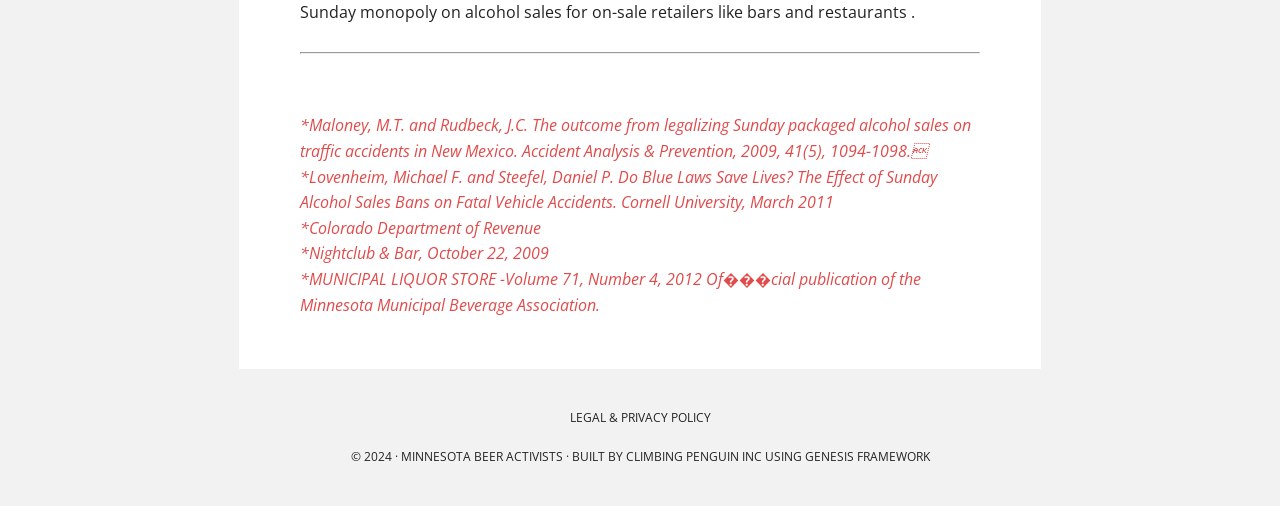Determine the bounding box coordinates of the clickable area required to perform the following instruction: "view the Nightclub & Bar article". The coordinates should be represented as four float numbers between 0 and 1: [left, top, right, bottom].

[0.234, 0.479, 0.429, 0.523]